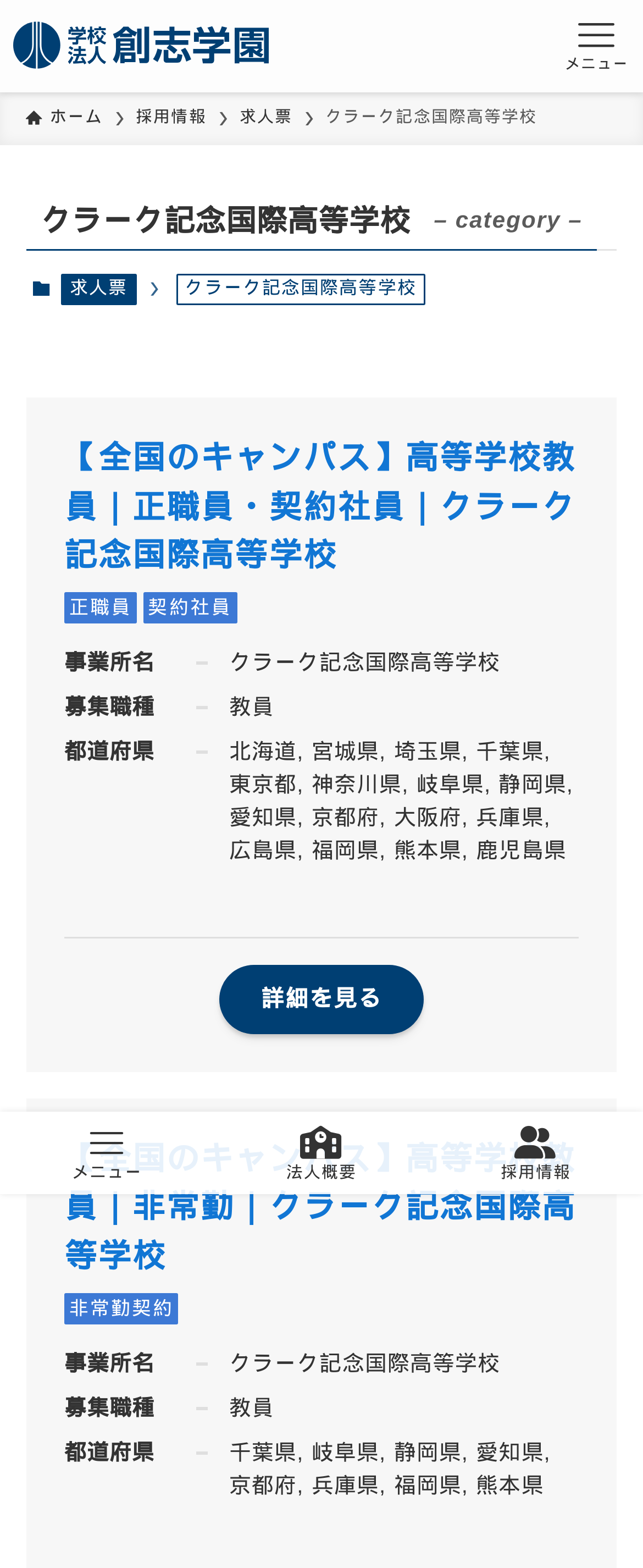Find and specify the bounding box coordinates that correspond to the clickable region for the instruction: "Go to the home page".

[0.04, 0.067, 0.16, 0.084]